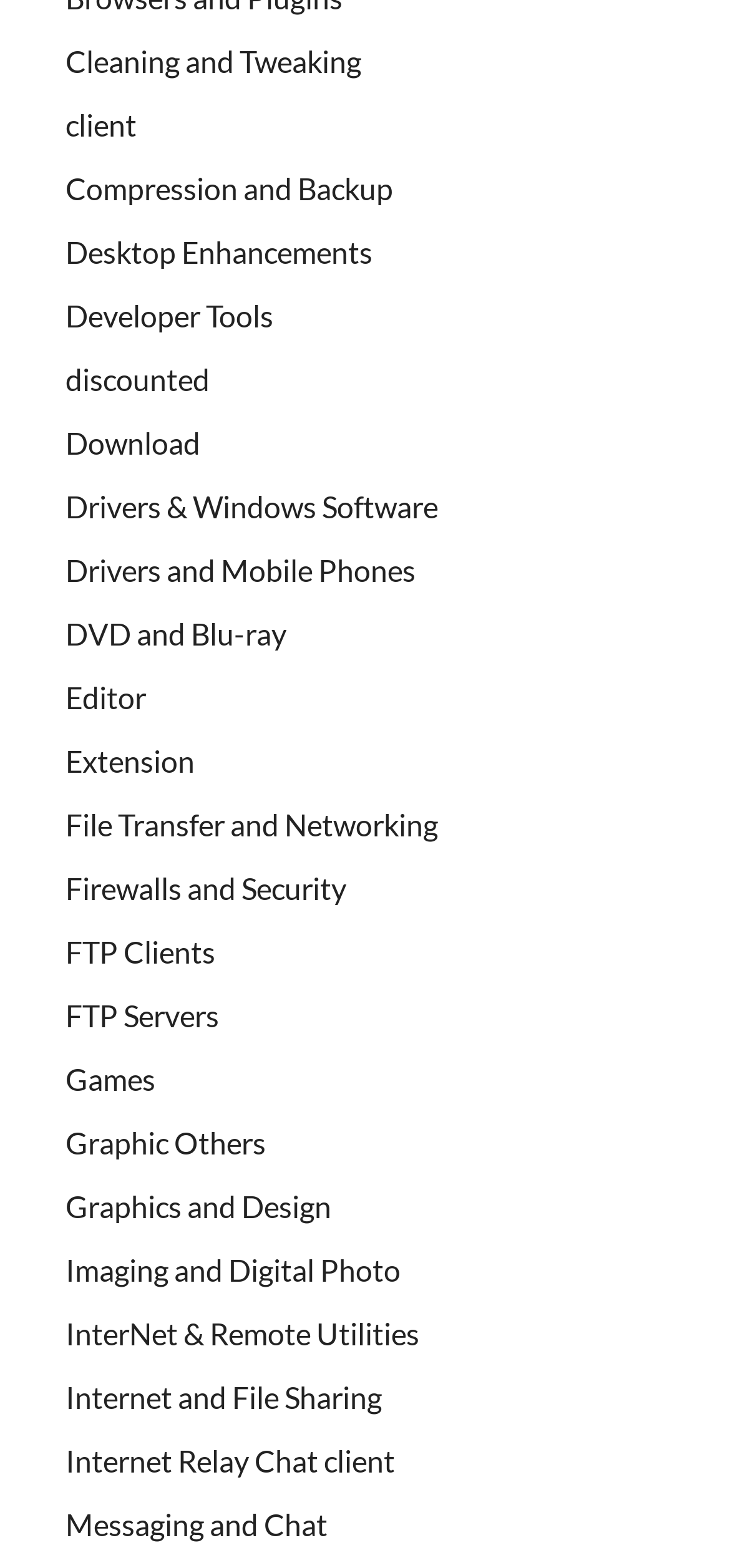Please give the bounding box coordinates of the area that should be clicked to fulfill the following instruction: "Explore Graphic Others software". The coordinates should be in the format of four float numbers from 0 to 1, i.e., [left, top, right, bottom].

[0.09, 0.717, 0.364, 0.74]